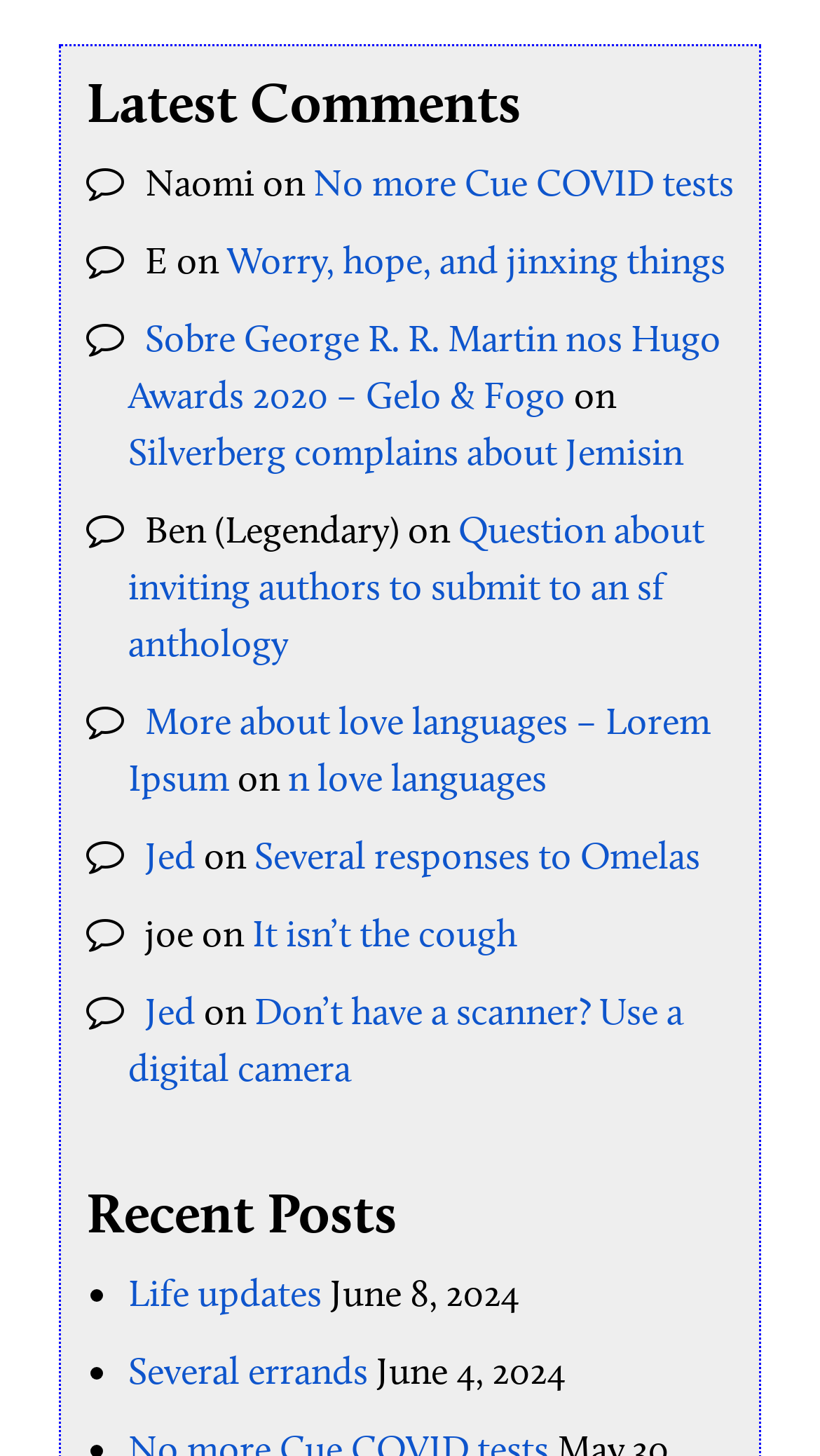Locate the bounding box coordinates of the clickable area to execute the instruction: "read Naomi's comment". Provide the coordinates as four float numbers between 0 and 1, represented as [left, top, right, bottom].

[0.382, 0.11, 0.895, 0.141]